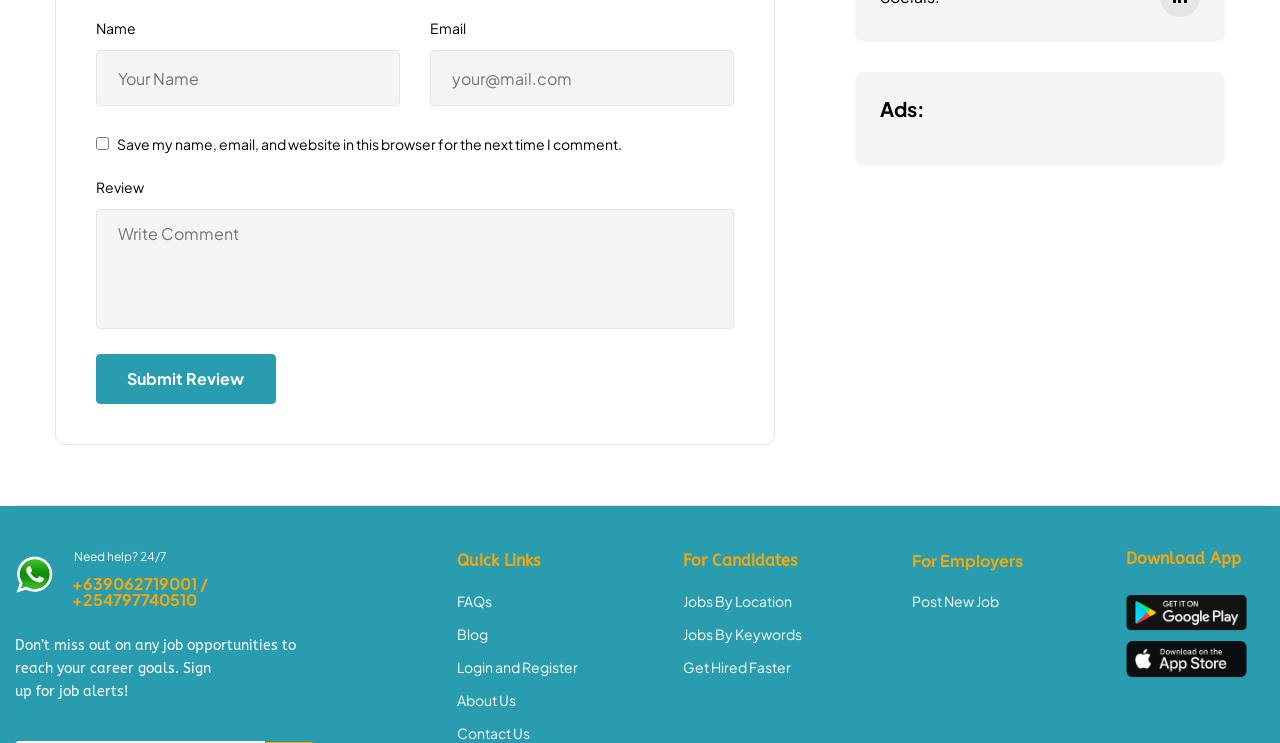Answer the following inquiry with a single word or phrase:
What is the purpose of the checkbox?

Save user data